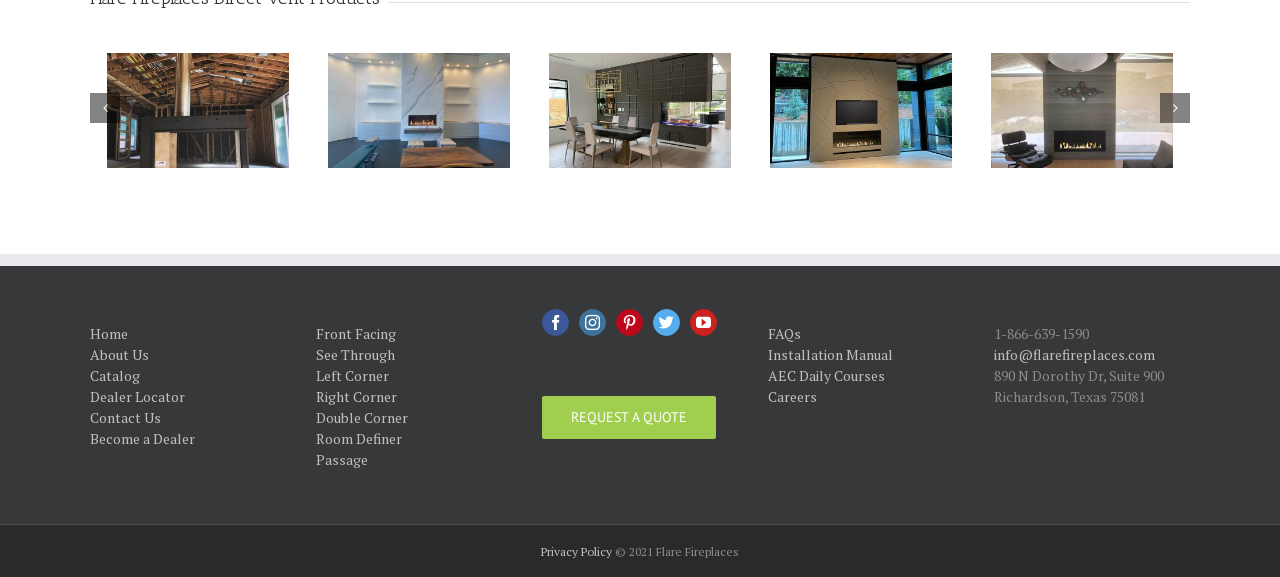Locate the bounding box of the UI element based on this description: "Request a Quote". Provide four float numbers between 0 and 1 as [left, top, right, bottom].

[0.423, 0.686, 0.559, 0.76]